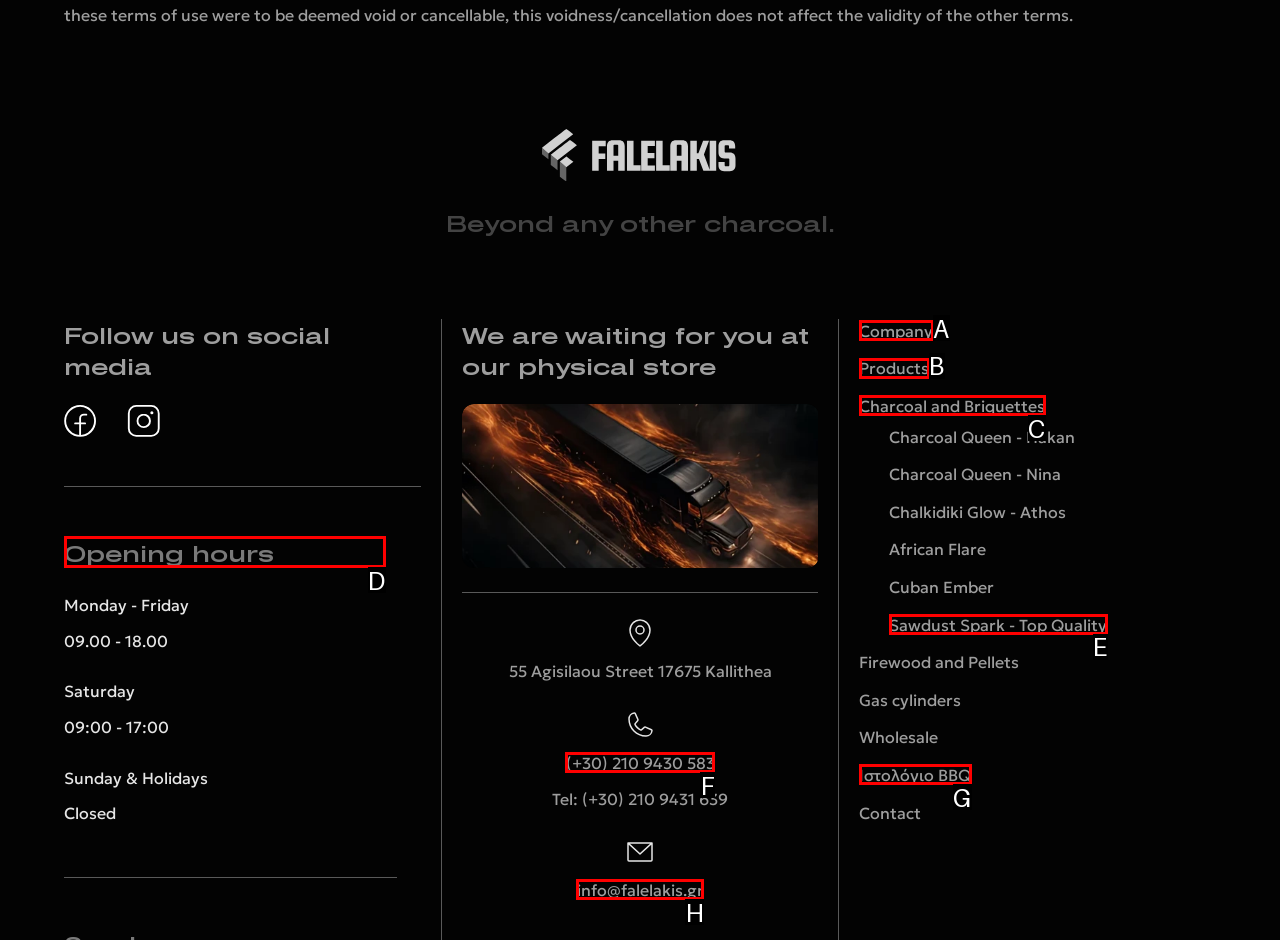Choose the UI element you need to click to carry out the task: View opening hours.
Respond with the corresponding option's letter.

D